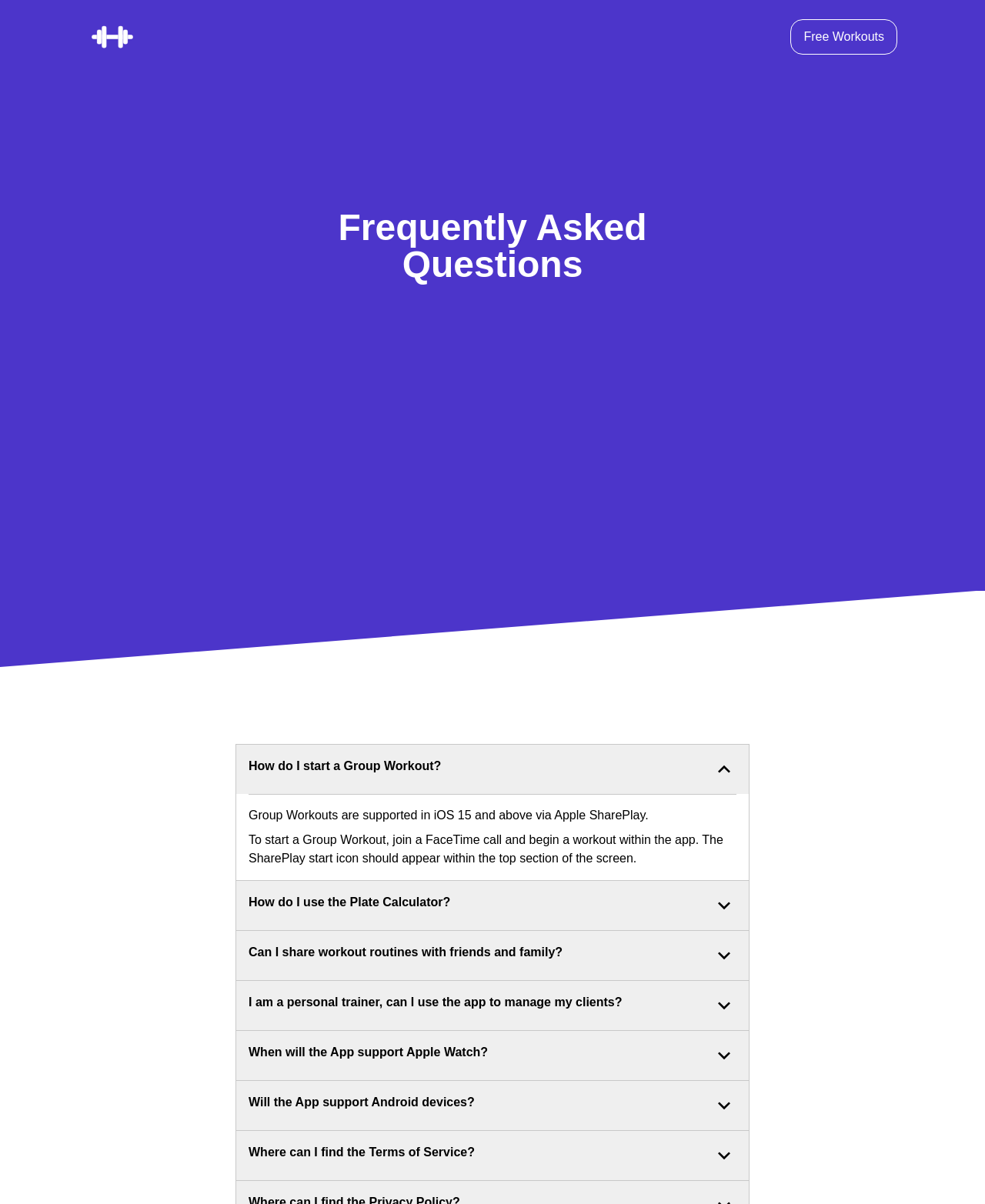Locate the bounding box coordinates of the area to click to fulfill this instruction: "Expand How do I start a Group Workout?". The bounding box should be presented as four float numbers between 0 and 1, in the order [left, top, right, bottom].

[0.24, 0.619, 0.76, 0.659]